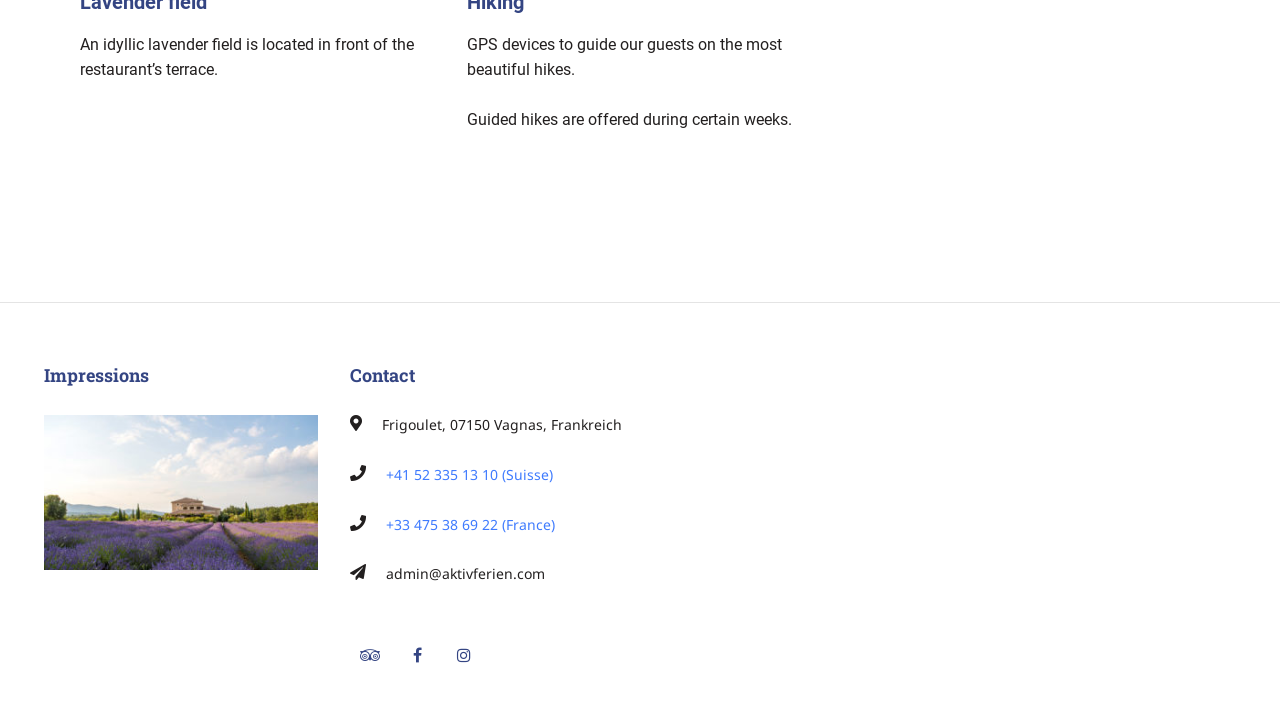What social media platforms are available for contact?
Based on the content of the image, thoroughly explain and answer the question.

I found the social media platforms by looking at the link elements that contain the icons of the social media platforms, which are ' Tripadvisor', ' Facebook', and ' Instagram'. These link elements are located at the bottom of the webpage.